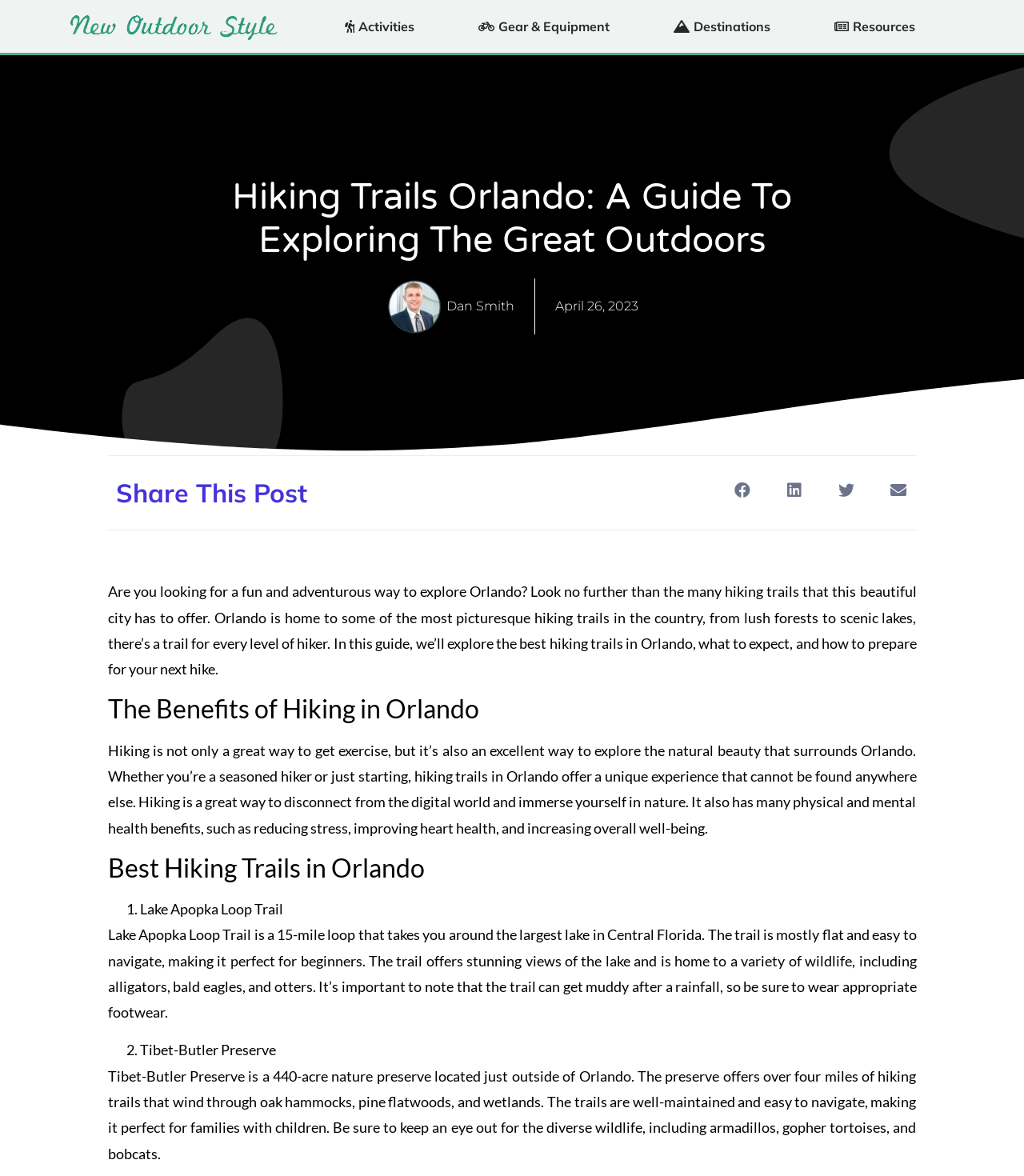Please specify the bounding box coordinates of the clickable region to carry out the following instruction: "Explore the 'Gear & Equipment' section". The coordinates should be four float numbers between 0 and 1, in the format [left, top, right, bottom].

[0.459, 0.007, 0.603, 0.038]